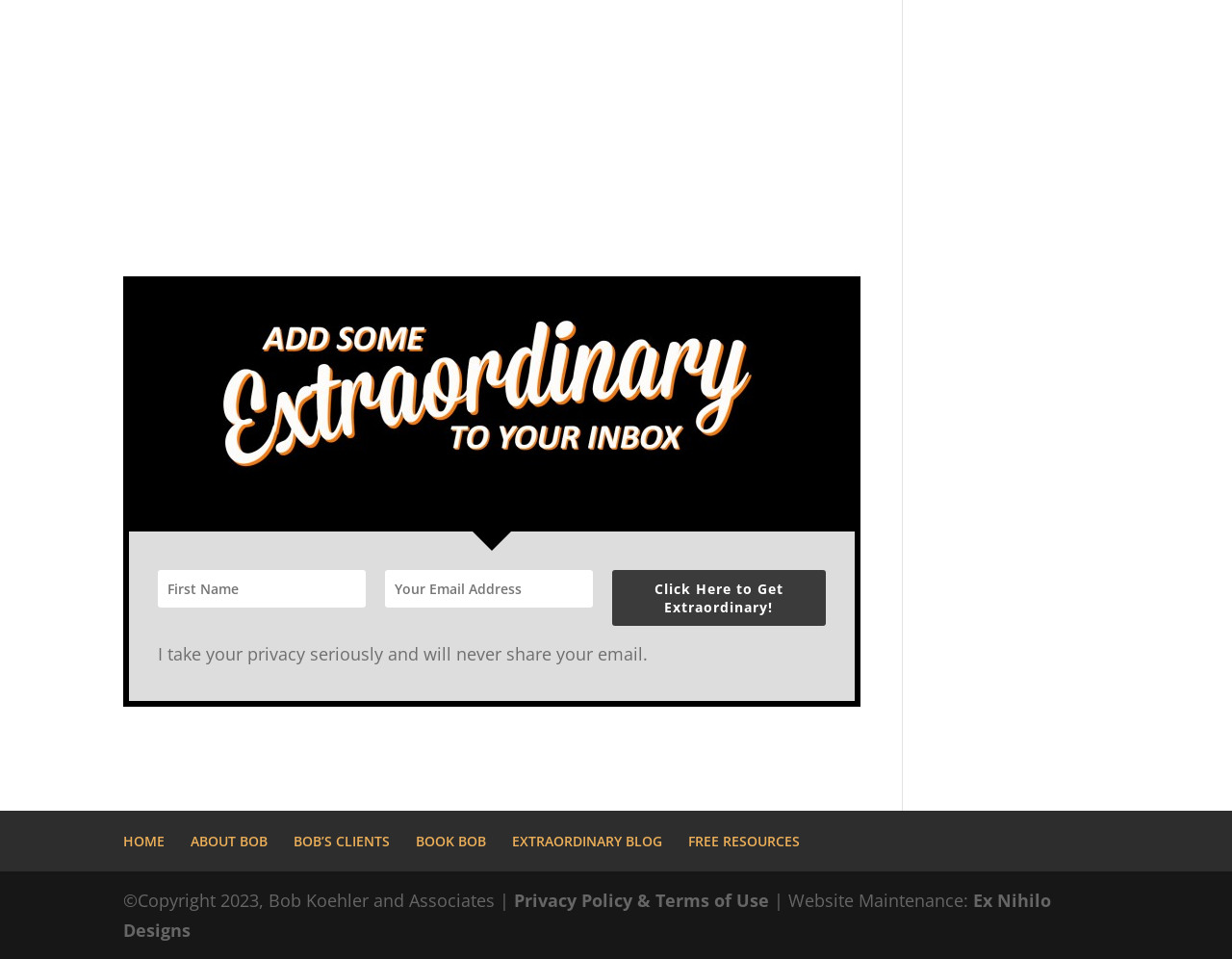Determine the bounding box coordinates of the UI element described by: "ABOUT BOB".

[0.155, 0.868, 0.217, 0.887]